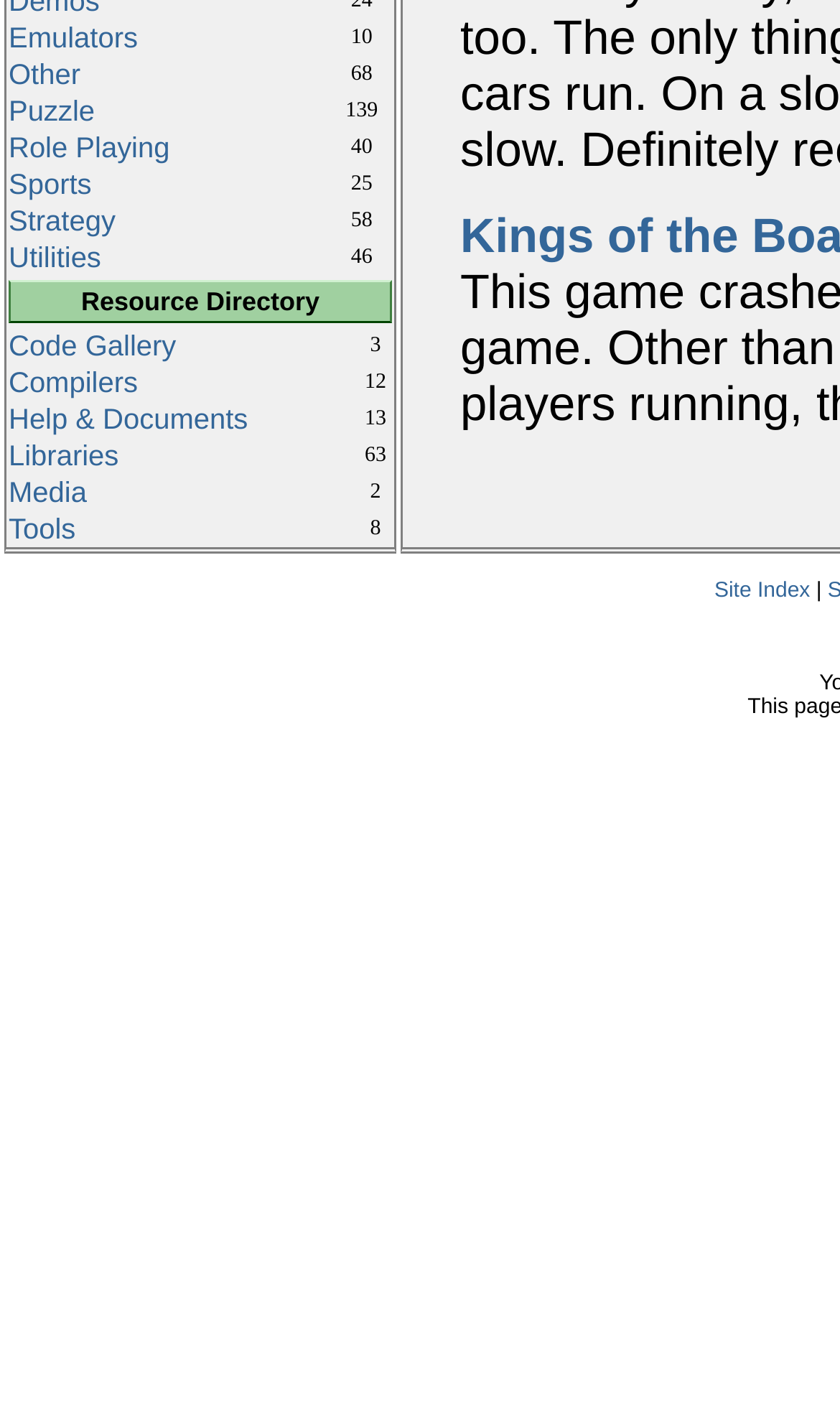Mark the bounding box of the element that matches the following description: "Site Index".

[0.85, 0.409, 0.964, 0.426]